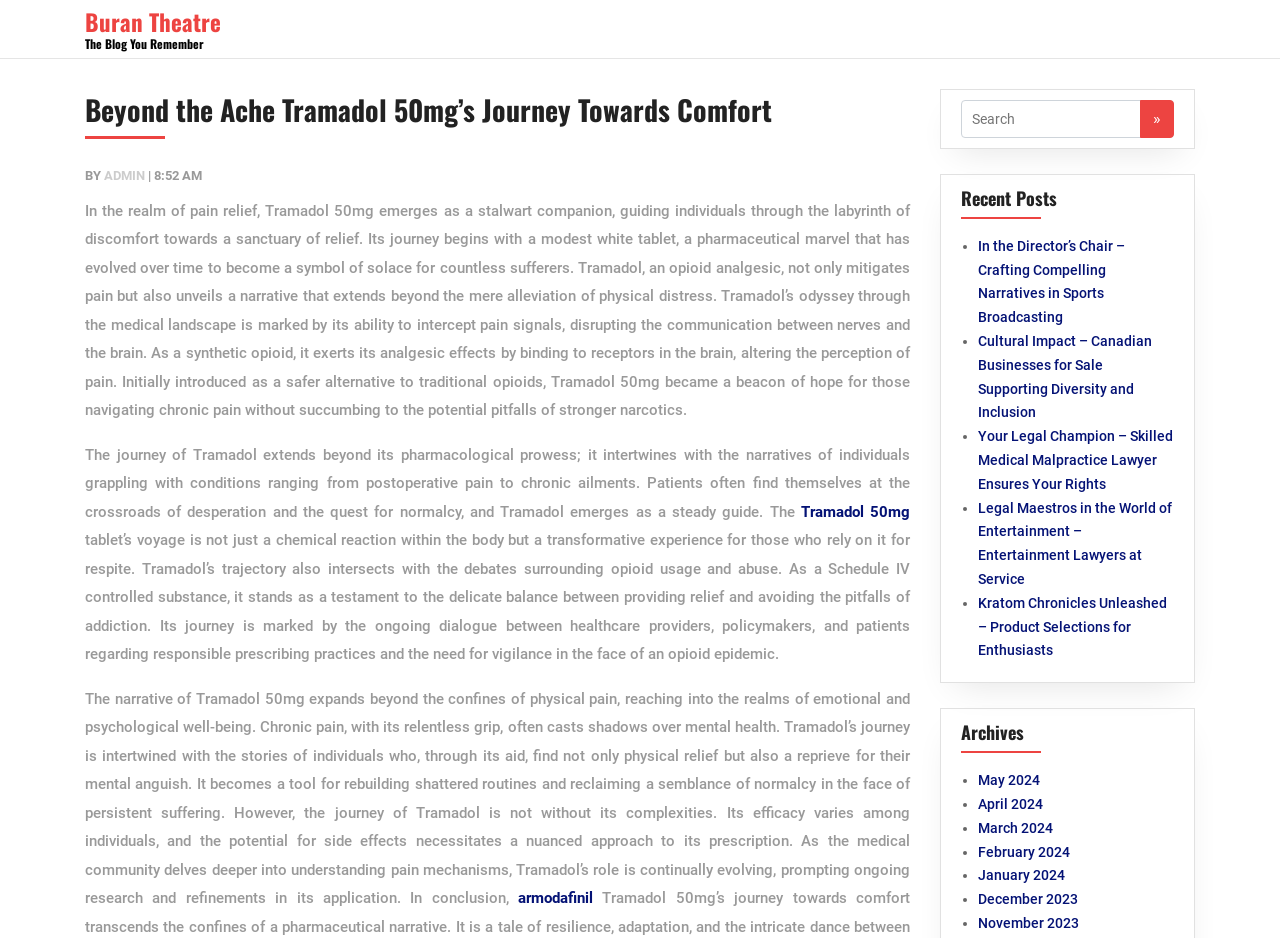Identify the bounding box coordinates for the UI element that matches this description: "armodafinil".

[0.404, 0.948, 0.464, 0.967]